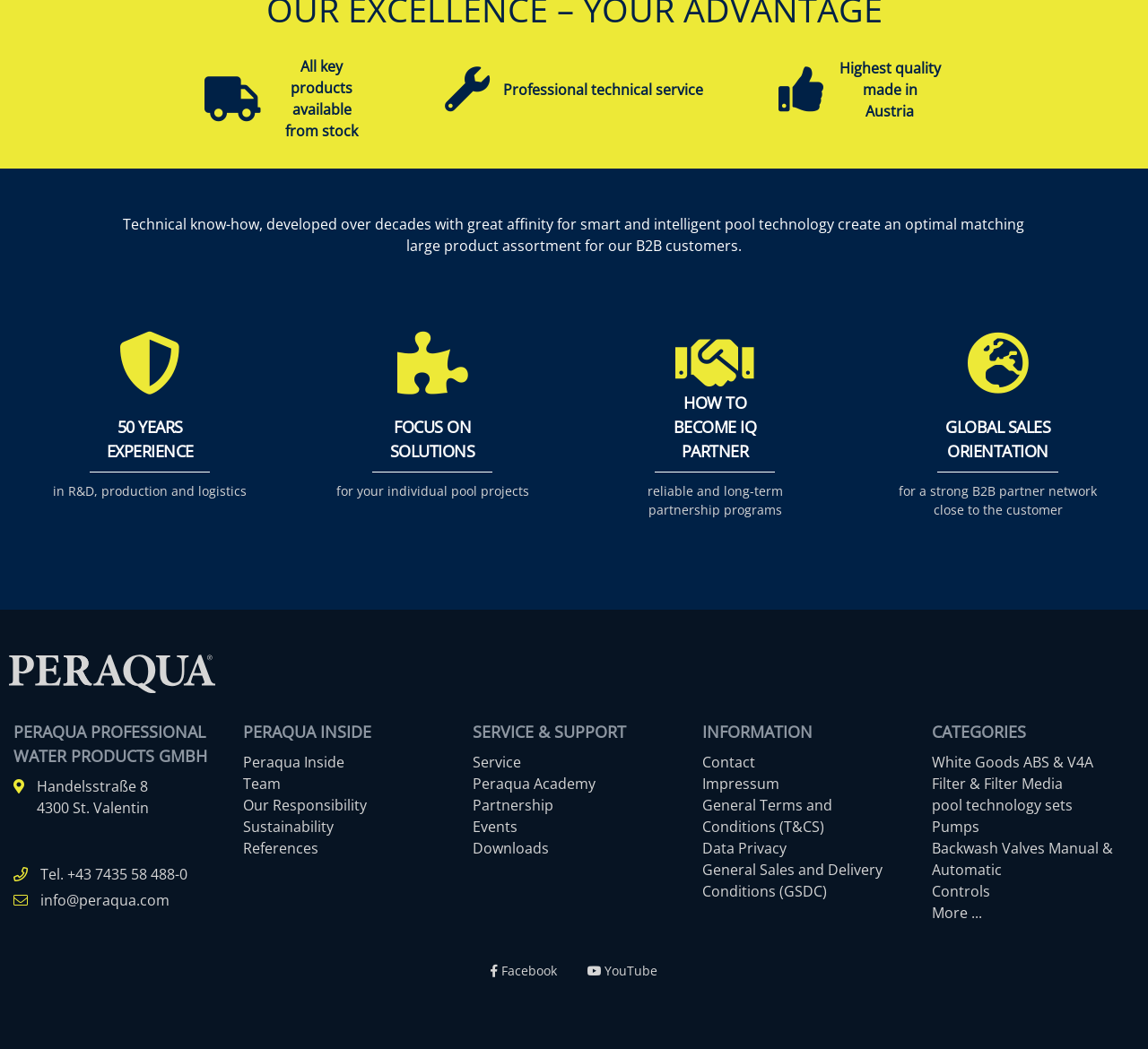Please answer the following question using a single word or phrase: What is the address of the company?

Handelsstraße 8, 4300 St. Valentin